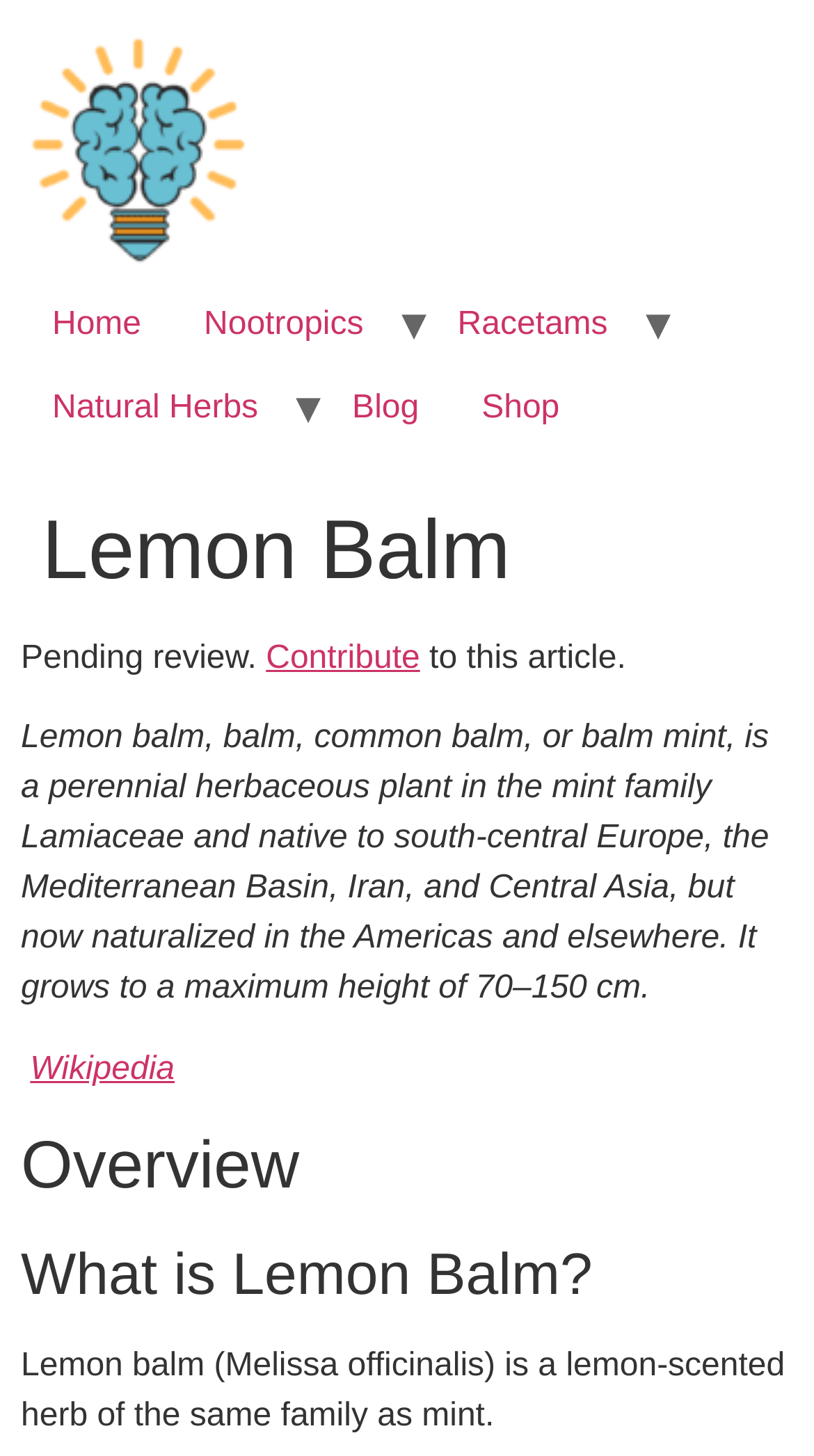Articulate a complete and detailed caption of the webpage elements.

The webpage is about Lemon Balm, a perennial herbaceous plant. At the top left corner, there is a logo image with a link to the homepage. Next to the logo, there are several navigation links, including "Home", "Nootropics", "Racetams", "Natural Herbs", "Blog", and "Shop", which are aligned horizontally.

Below the navigation links, there is a large header that reads "Lemon Balm". Underneath the header, there is a message that says "Pending review. Contribute to this article." with a link to contribute.

The main content of the webpage starts with a paragraph that describes Lemon Balm, stating its characteristics, habitat, and growth height. This paragraph is followed by a link to Wikipedia.

There are two headings, "Overview" and "What is Lemon Balm?", which are positioned below the main content. The second heading is followed by a brief description of Lemon Balm, mentioning its scientific name and family relation to mint.

In total, there are 7 navigation links, 1 logo image, 5 headings, and 5 blocks of text on the webpage.